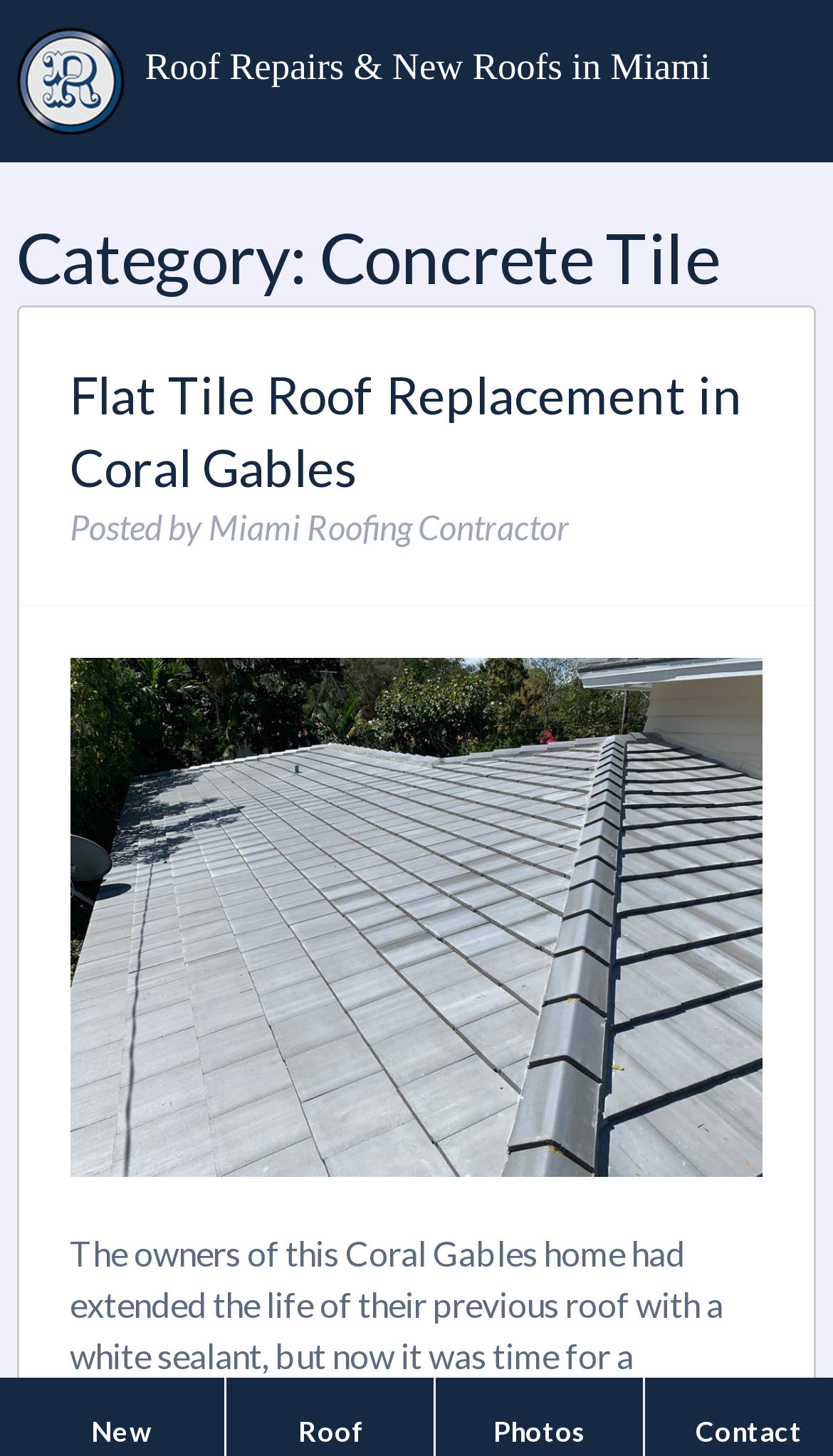Based on the image, provide a detailed response to the question:
In which city is the roof repair service provided?

The heading 'Flat Tile Roof Replacement in Coral Gables' suggests that the roof repair service is provided in Coral Gables.